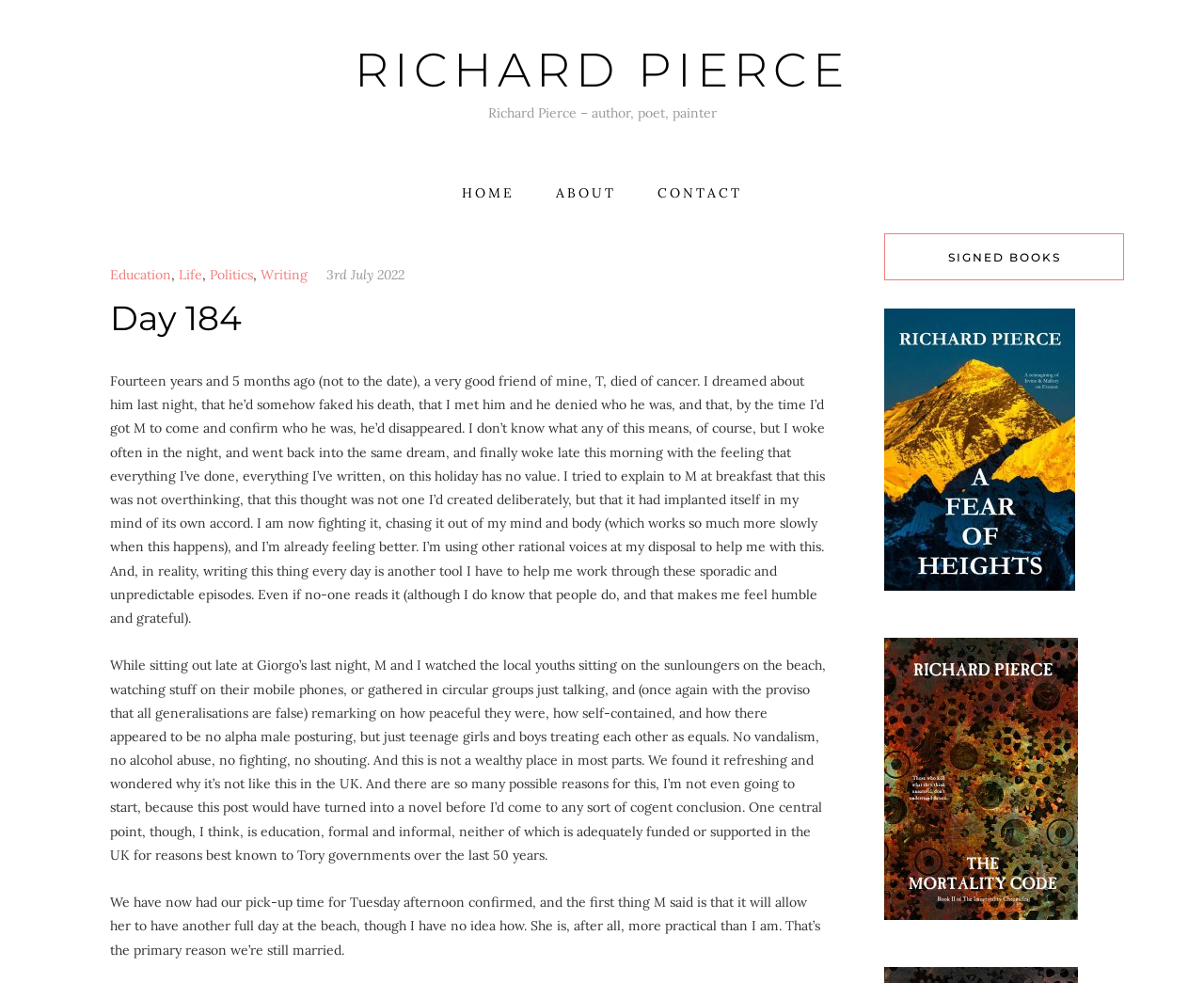Generate a thorough caption detailing the webpage content.

The webpage is about Richard Pierce, an author, poet, and painter. At the top, there is a large heading with his name, "RICHARD PIERCE", which is also a link. Below this, there is a brief description of him as an author, poet, and painter. 

To the right of the description, there are three links: "HOME", "ABOUT", and "CONTACT". 

Below the description, there are several links related to categories, including "Education", "Life", "Politics", "Writing", and a specific date, "3rd July 2022". 

The main content of the webpage is divided into three sections. The first section, marked with a heading "Day 184", is a personal reflection about the author's feelings of insecurity and self-doubt after dreaming about a deceased friend. The author writes about how they are trying to overcome these feelings by using rational voices and writing as a tool to work through their emotions.

The second section is an observation about the peaceful behavior of local youths in a beach town, where they are seen treating each other as equals without any signs of aggression or vandalism. The author wonders why this is not the case in the UK and mentions education as a possible factor.

The third section is a brief note about the author's wife, M, and their plans for the upcoming Tuesday afternoon.

At the bottom of the page, there is a heading "SIGNED BOOKS" with two links, one of which is an image of a book cover, "The Mortality Code book cover".